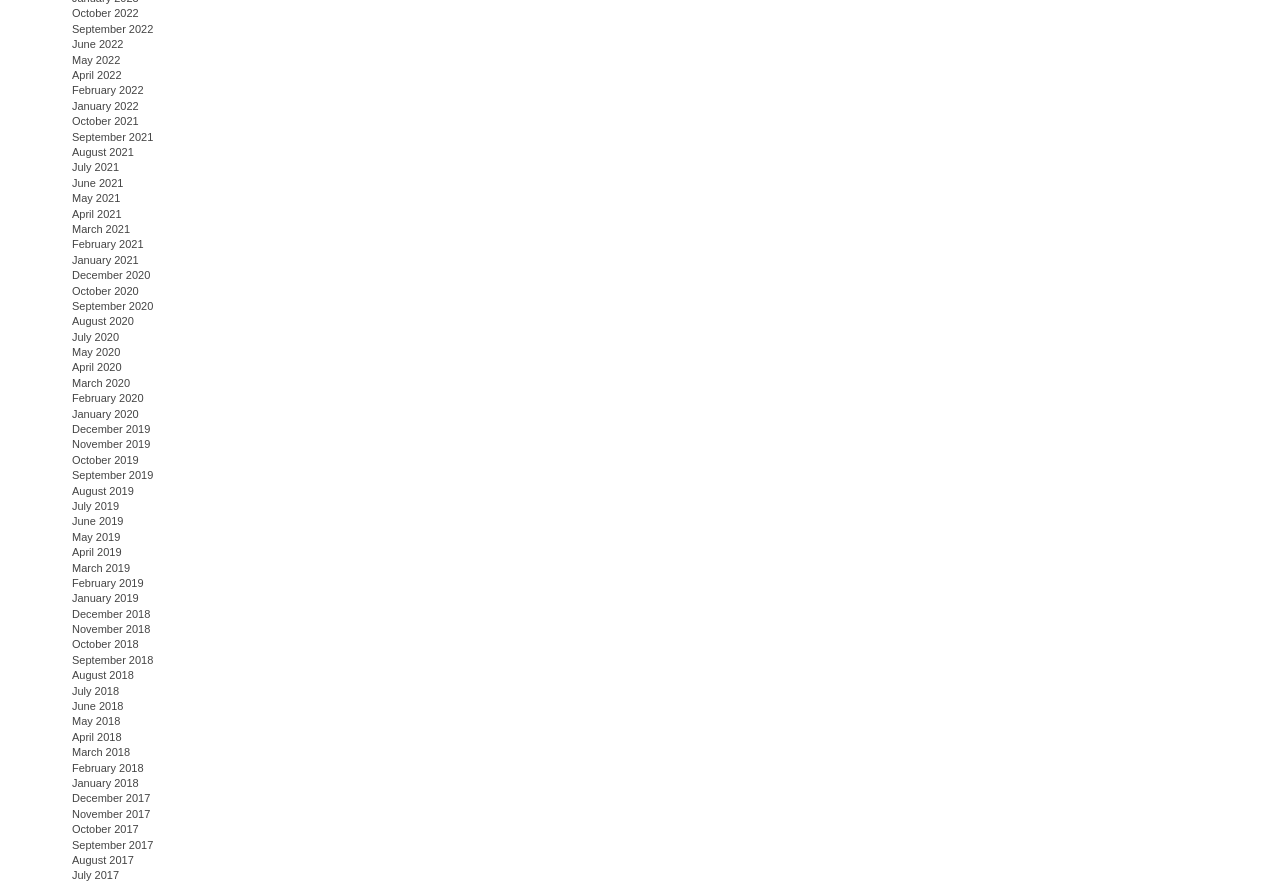Locate the bounding box coordinates of the area where you should click to accomplish the instruction: "View January 2020".

[0.056, 0.46, 0.108, 0.474]